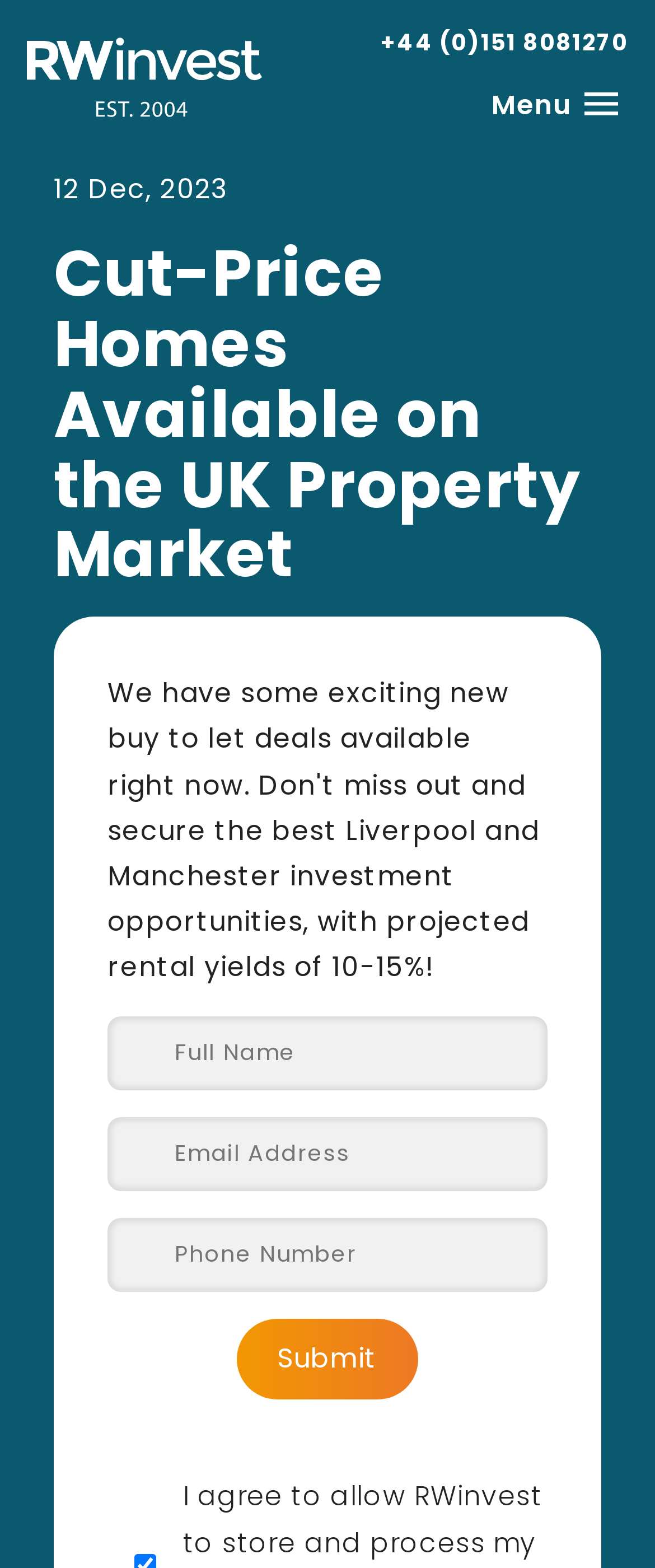Using the given description, provide the bounding box coordinates formatted as (top-left x, top-left y, bottom-right x, bottom-right y), with all values being floating point numbers between 0 and 1. Description: Menu

[0.735, 0.052, 0.959, 0.081]